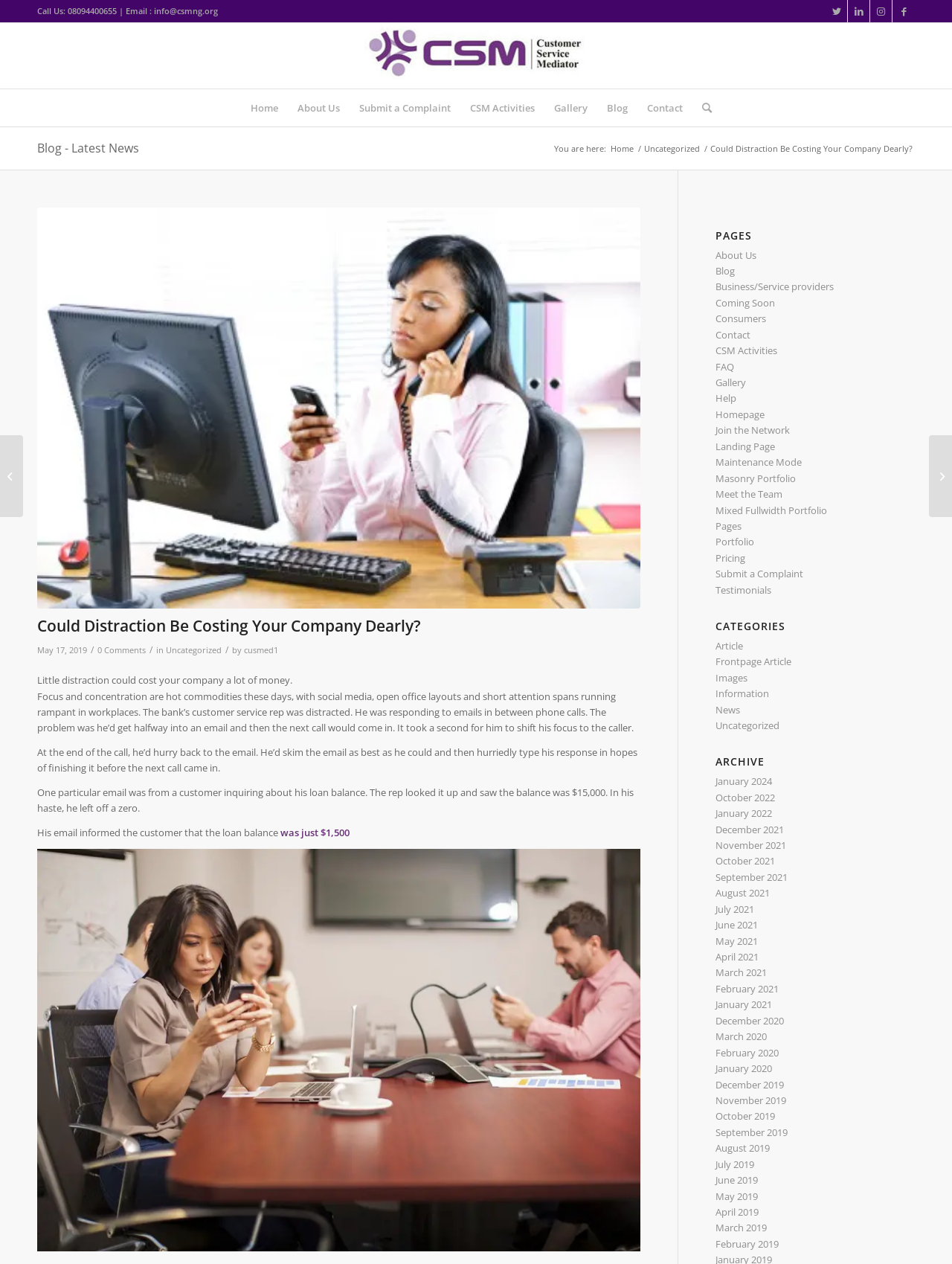Could you indicate the bounding box coordinates of the region to click in order to complete this instruction: "Call the customer service number".

[0.039, 0.004, 0.229, 0.013]